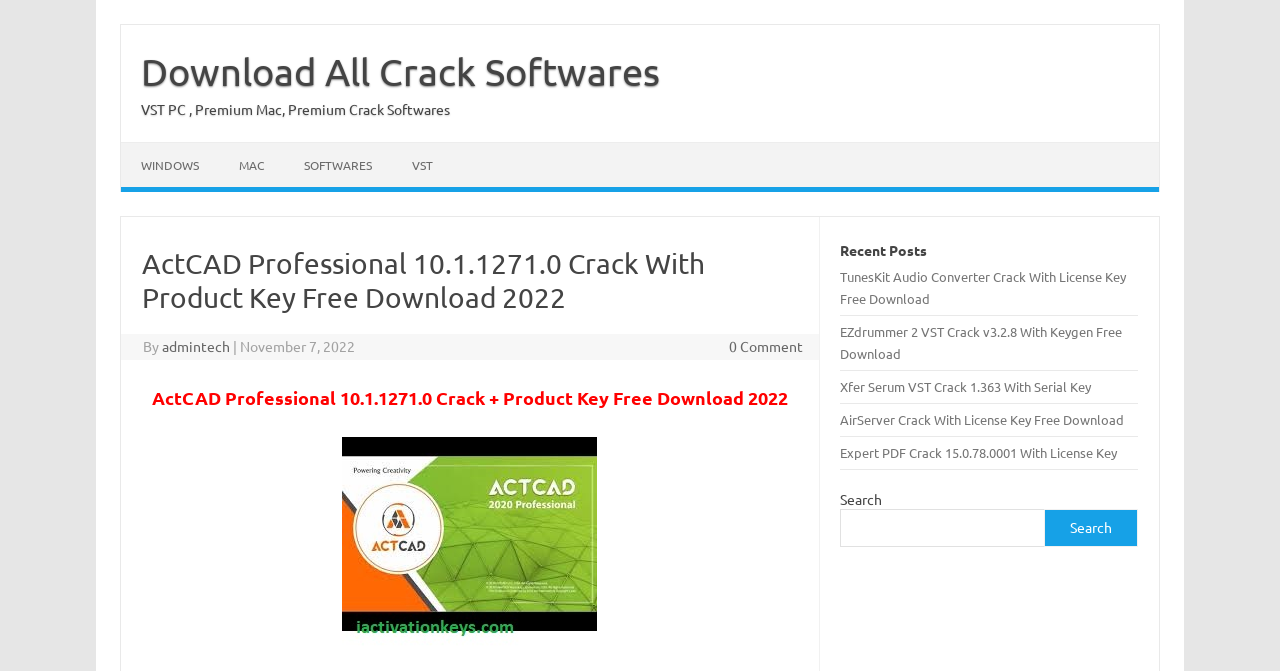Given the following UI element description: "Mac", find the bounding box coordinates in the webpage screenshot.

[0.171, 0.213, 0.222, 0.279]